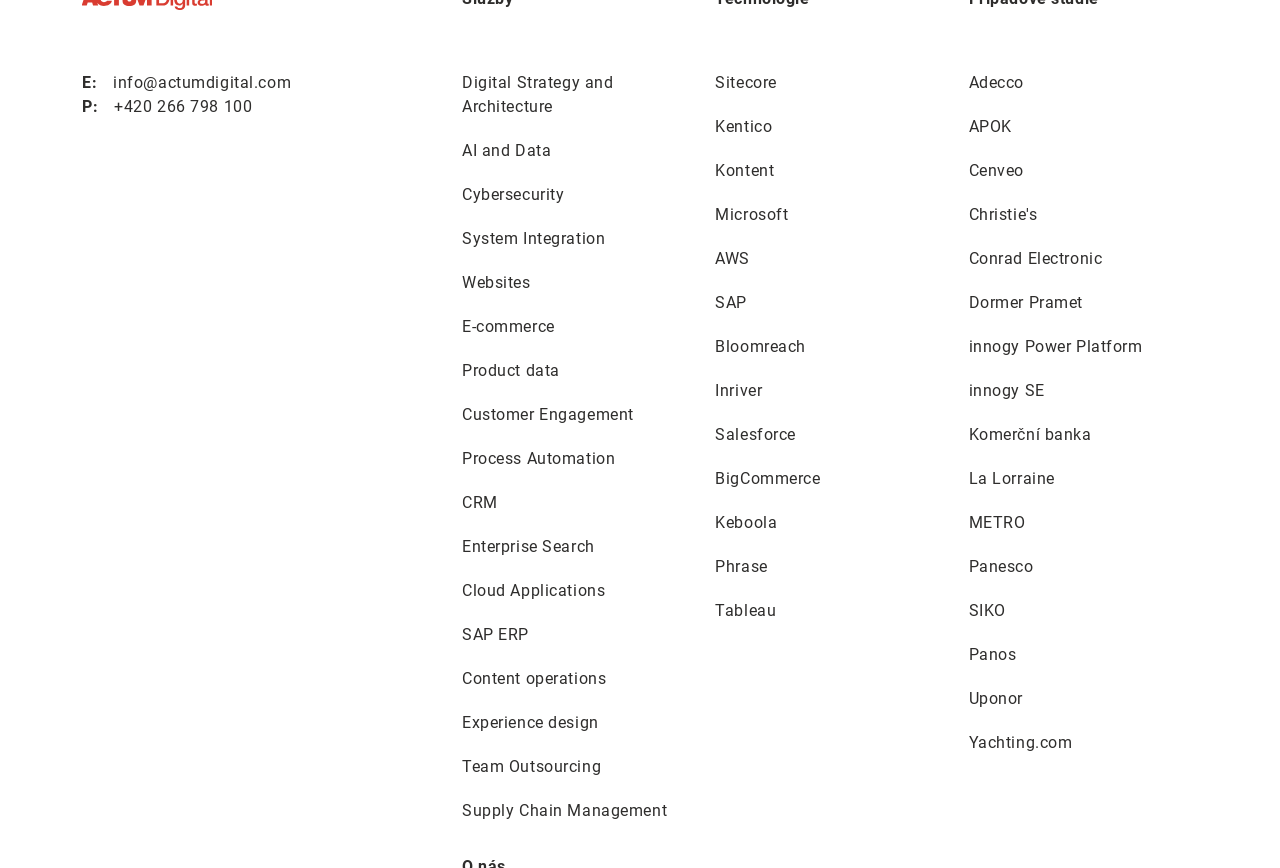What services does the company offer?
Refer to the image and provide a one-word or short phrase answer.

Digital Strategy and Architecture, AI and Data, etc.